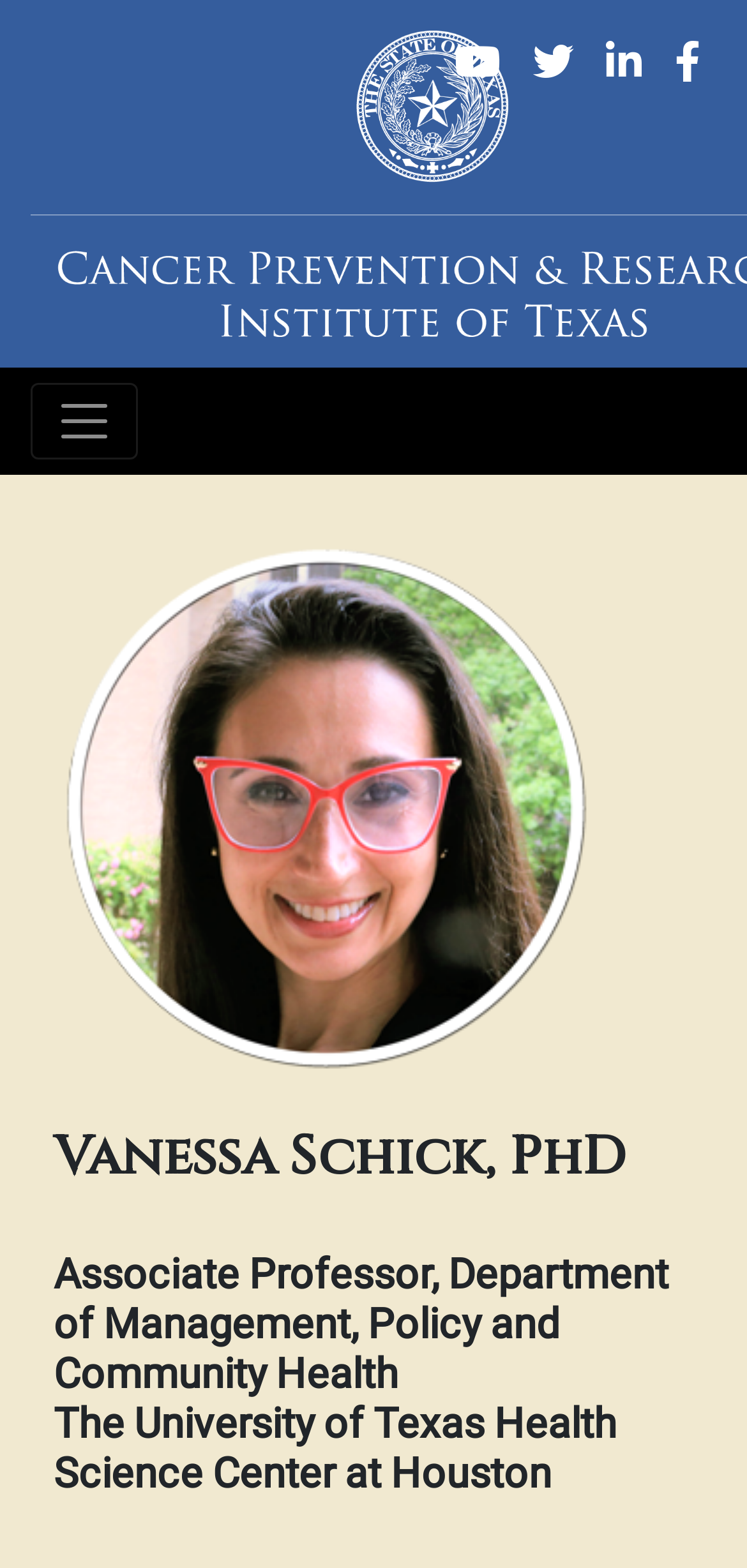Please determine the bounding box coordinates, formatted as (top-left x, top-left y, bottom-right x, bottom-right y), with all values as floating point numbers between 0 and 1. Identify the bounding box of the region described as: title="Filter Technik Slovakia"

None